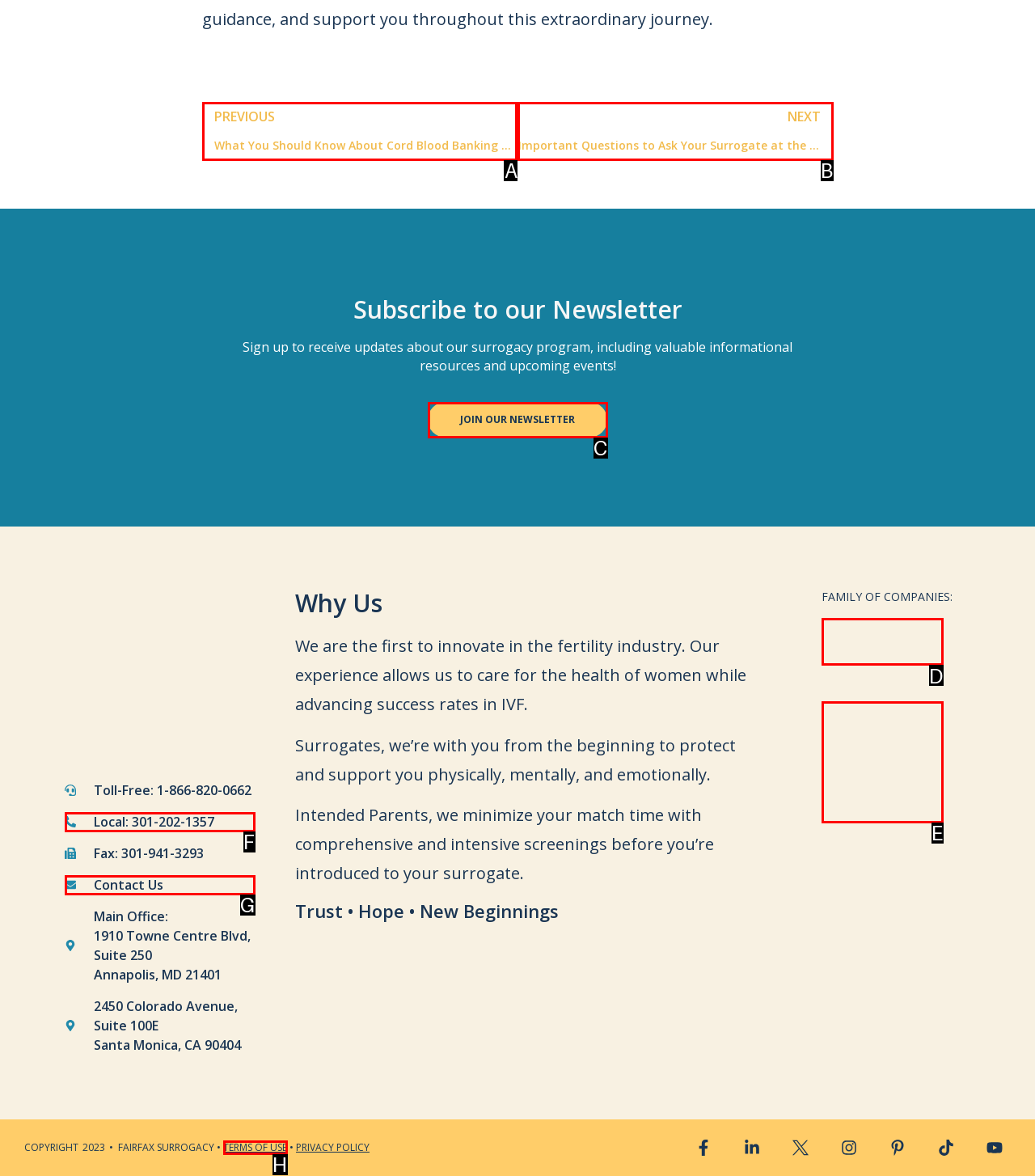Determine which letter corresponds to the UI element to click for this task: Learn more about Fairfax Eggbank
Respond with the letter from the available options.

D